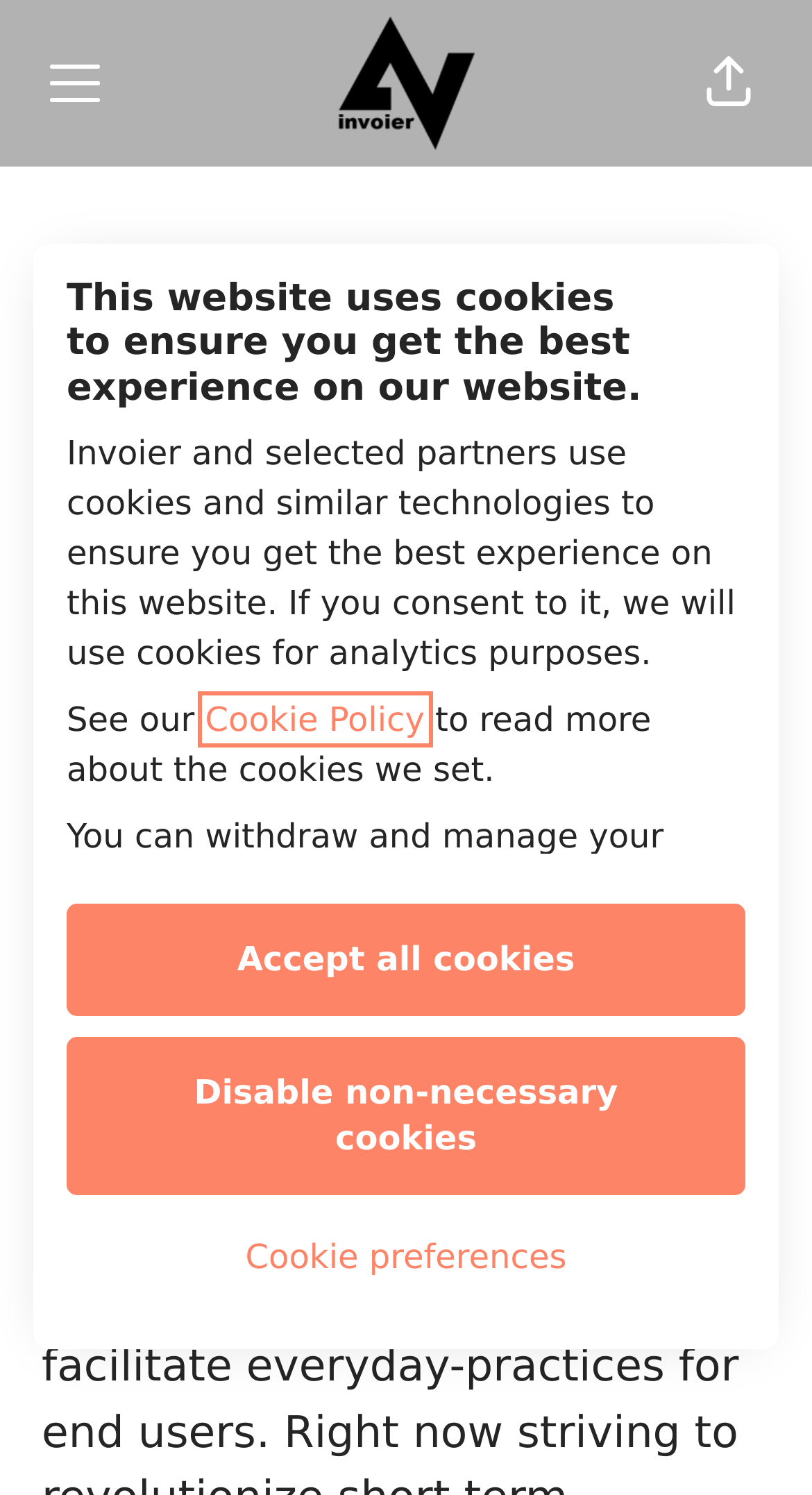Find the bounding box coordinates for the UI element whose description is: "Disable non-necessary cookies". The coordinates should be four float numbers between 0 and 1, in the format [left, top, right, bottom].

[0.082, 0.694, 0.918, 0.799]